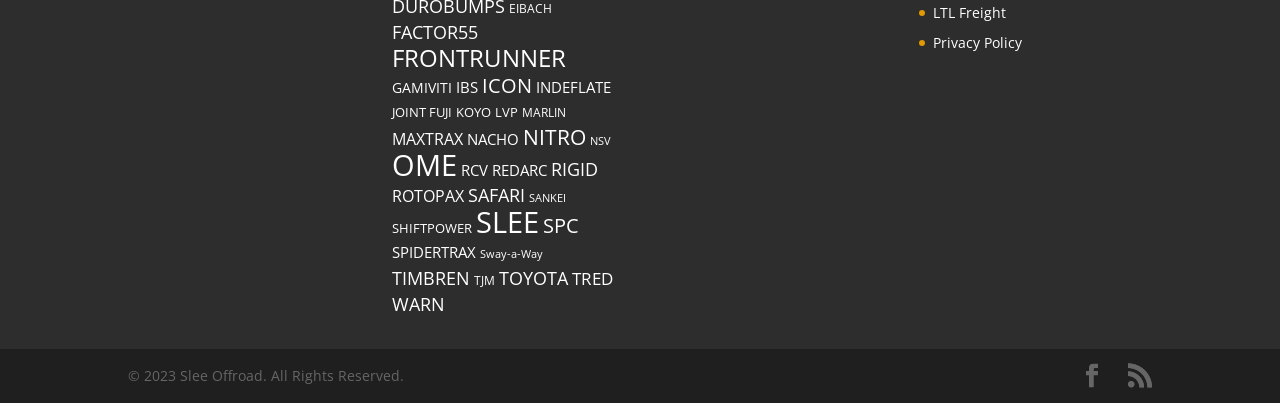Pinpoint the bounding box coordinates of the element you need to click to execute the following instruction: "View NITRO products". The bounding box should be represented by four float numbers between 0 and 1, in the format [left, top, right, bottom].

[0.408, 0.301, 0.458, 0.373]